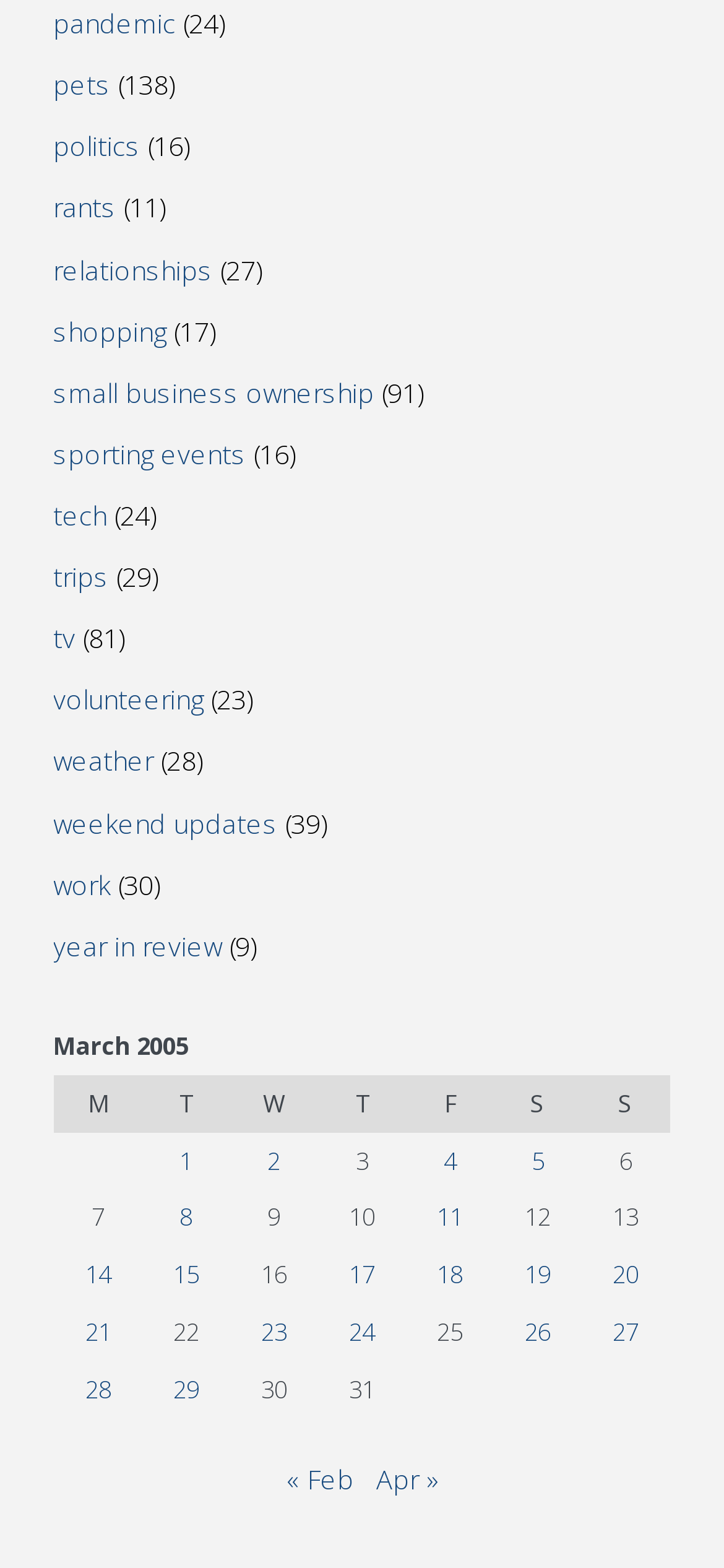Please answer the following question using a single word or phrase: 
Is there a link to 'pandemic' on the webpage?

Yes